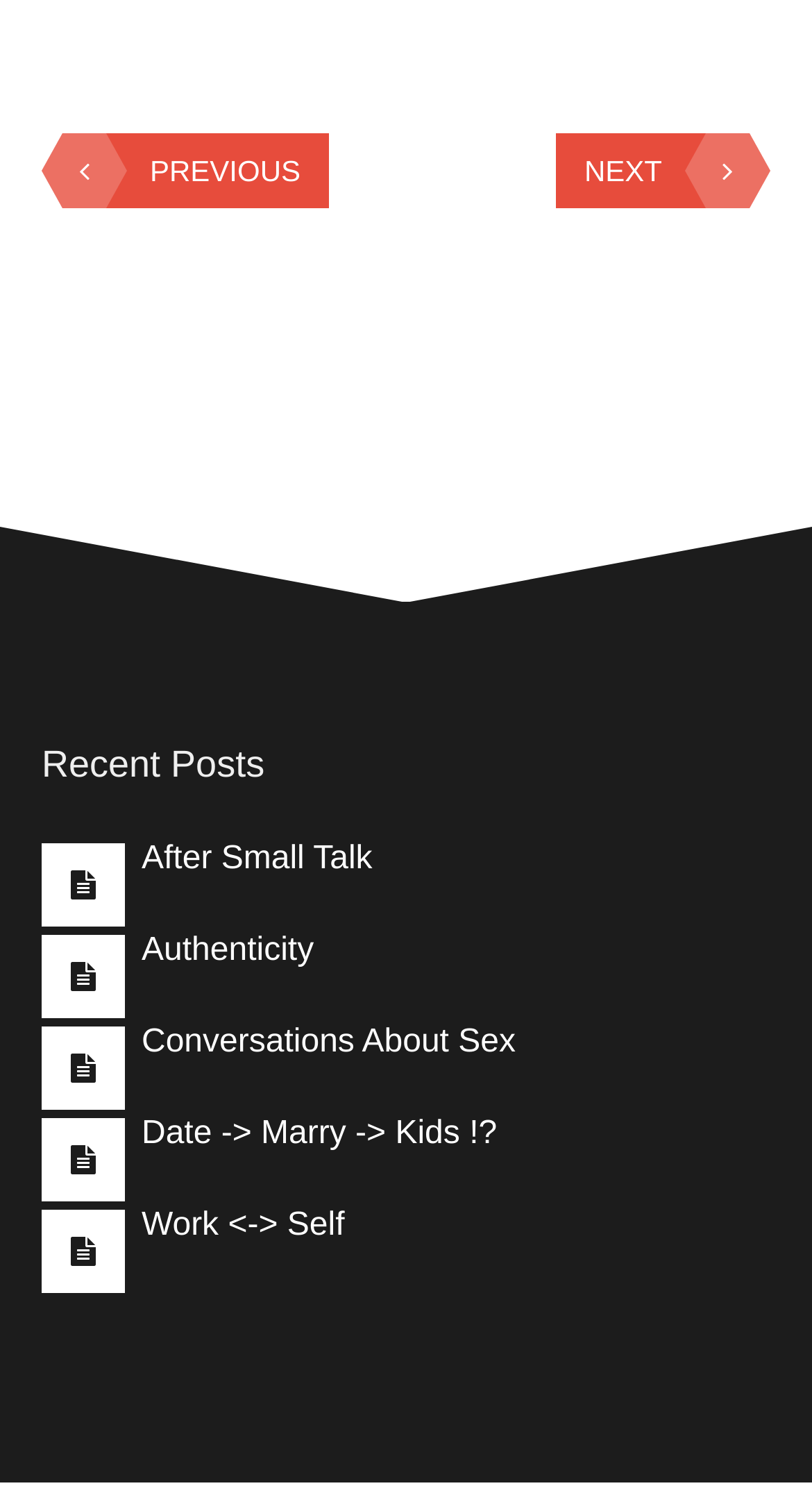Ascertain the bounding box coordinates for the UI element detailed here: "Work <-> Self". The coordinates should be provided as [left, top, right, bottom] with each value being a float between 0 and 1.

[0.174, 0.802, 0.424, 0.825]